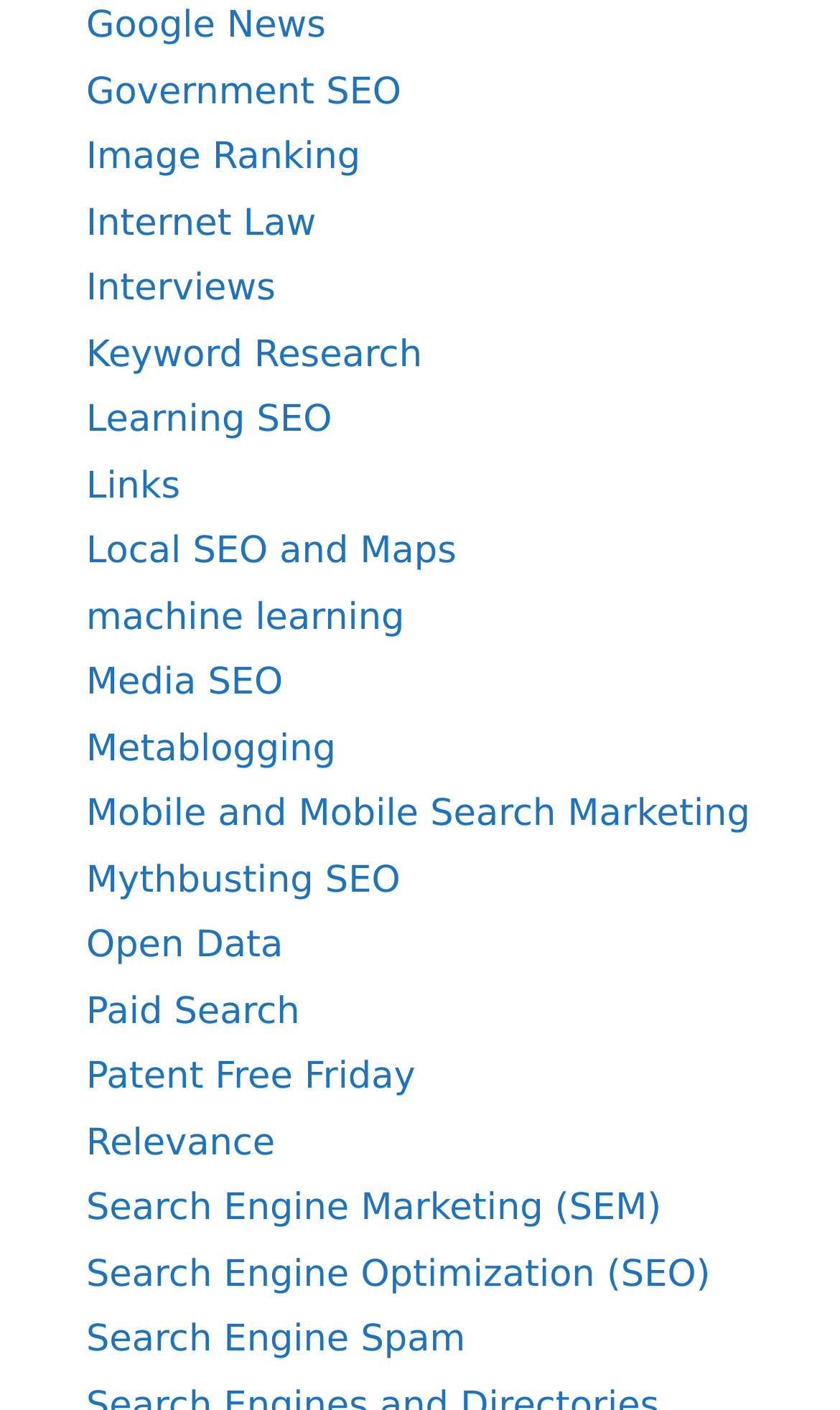What is the topic of the link at the bottom of the webpage? Look at the image and give a one-word or short phrase answer.

Search Engine Spam